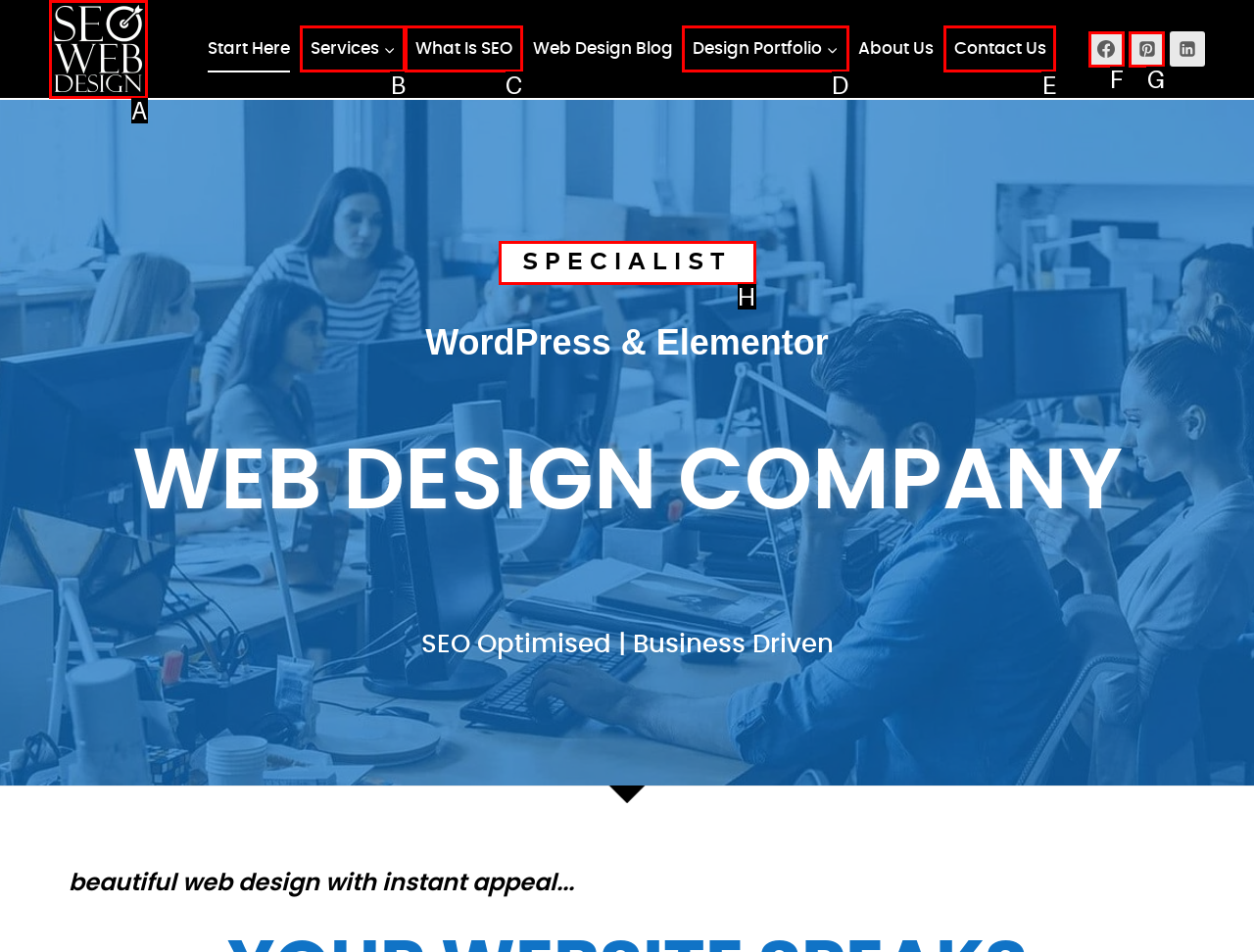Determine the HTML element that best matches this description: Contact Us from the given choices. Respond with the corresponding letter.

E